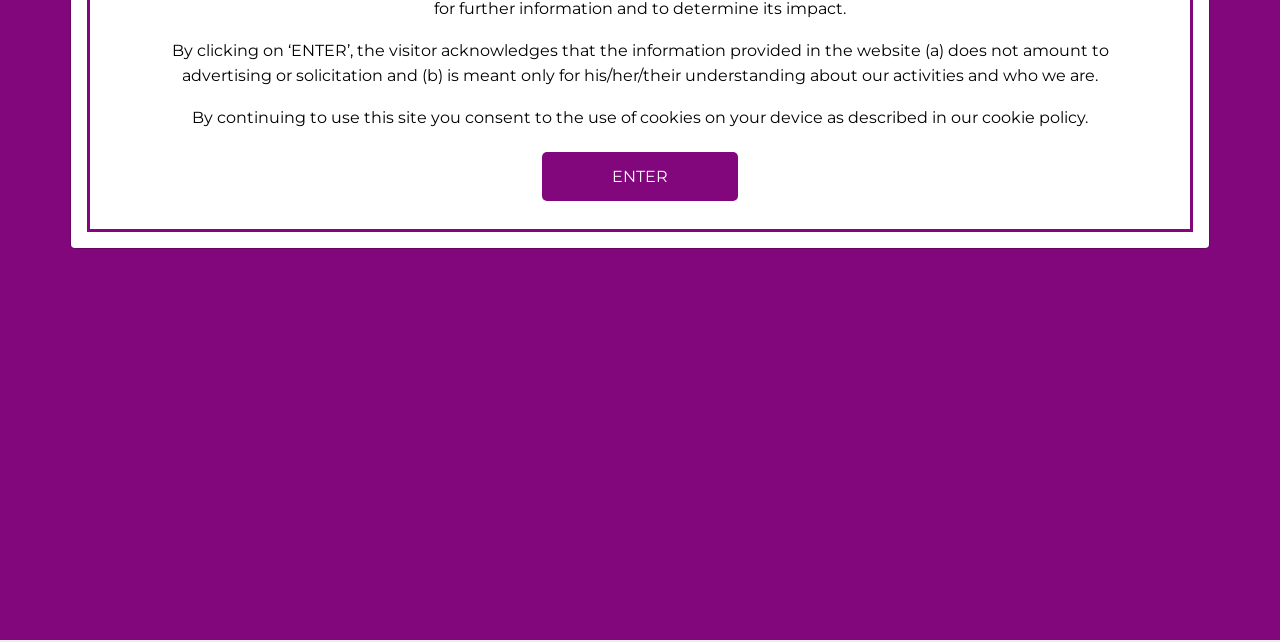Please determine the bounding box coordinates for the UI element described here. Use the format (top-left x, top-left y, bottom-right x, bottom-right y) with values bounded between 0 and 1: International Trade

[0.087, 0.171, 0.234, 0.228]